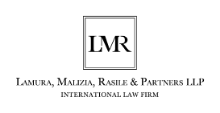What type of legal services does the firm specialize in?
Based on the image, respond with a single word or phrase.

Immigration and residency issues